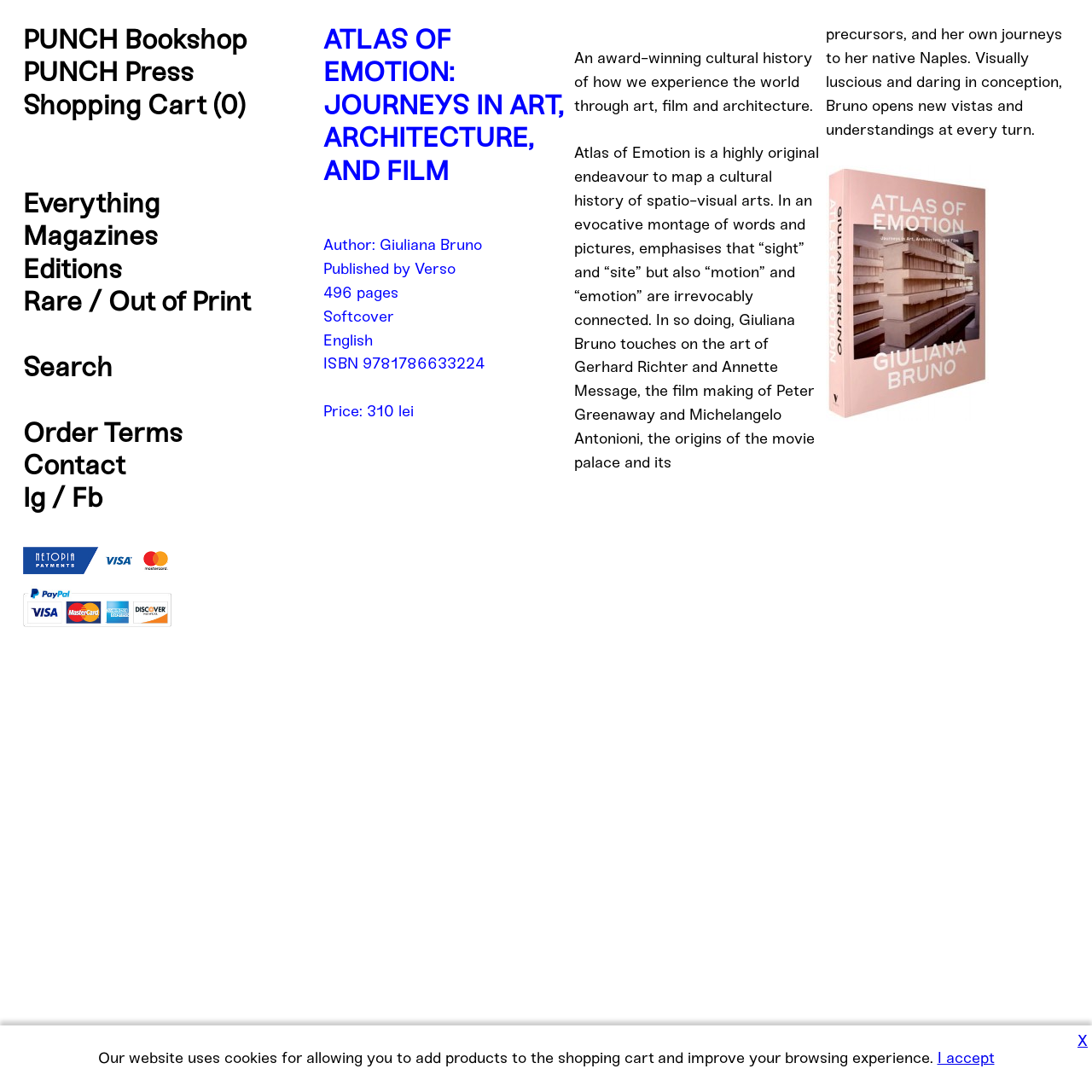How many pages does the book have? Based on the screenshot, please respond with a single word or phrase.

496 pages